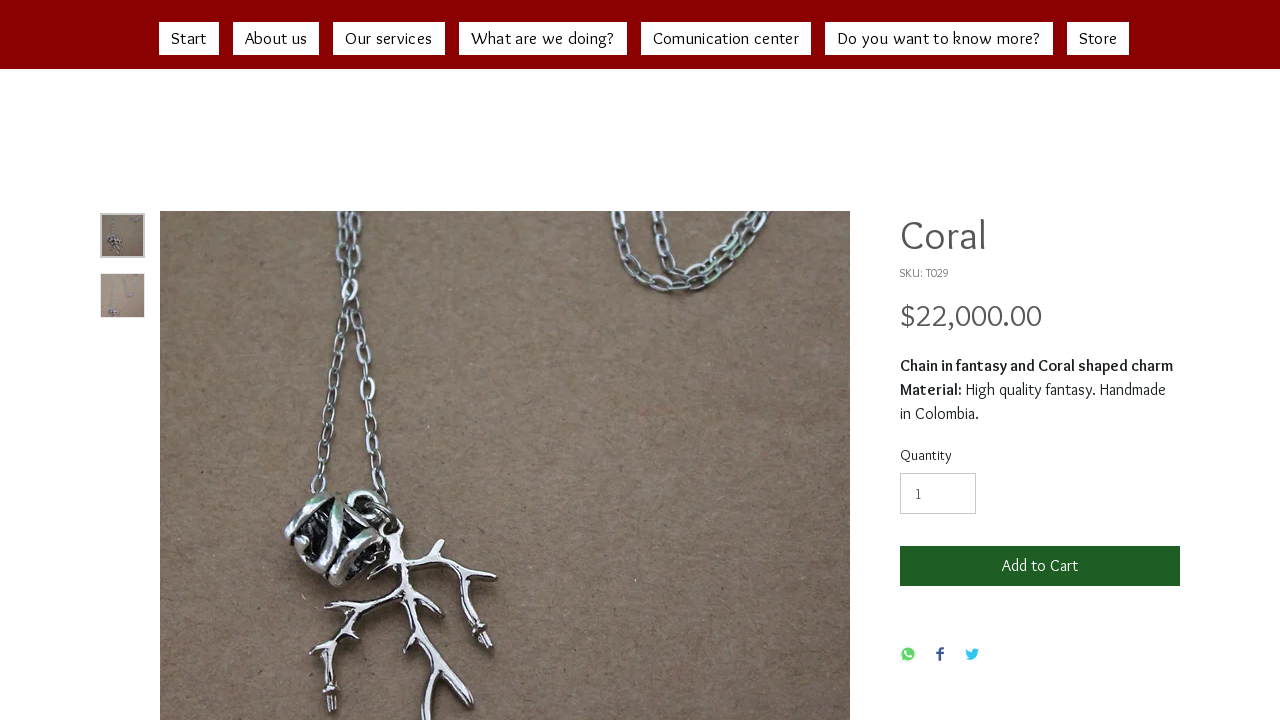How long is the warranty for this product?
Please provide a single word or phrase as your answer based on the image.

6 months